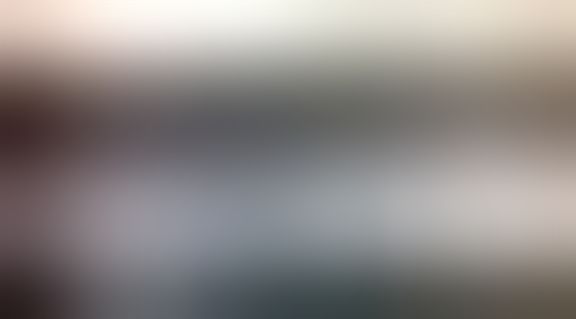Please provide a one-word or phrase answer to the question: 
How many months did the training last?

Five months